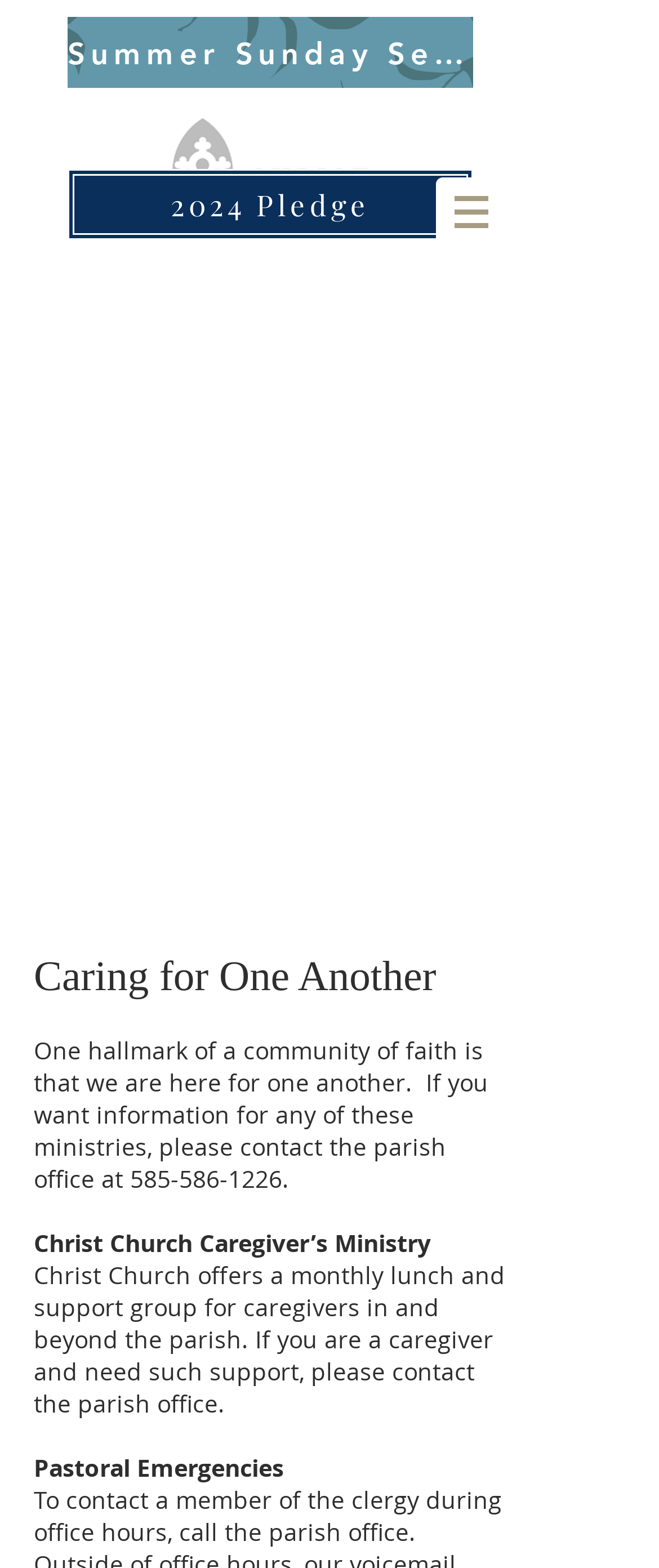Respond to the following question using a concise word or phrase: 
What is the purpose of Christ Church Caregiver’s Ministry?

Support for caregivers